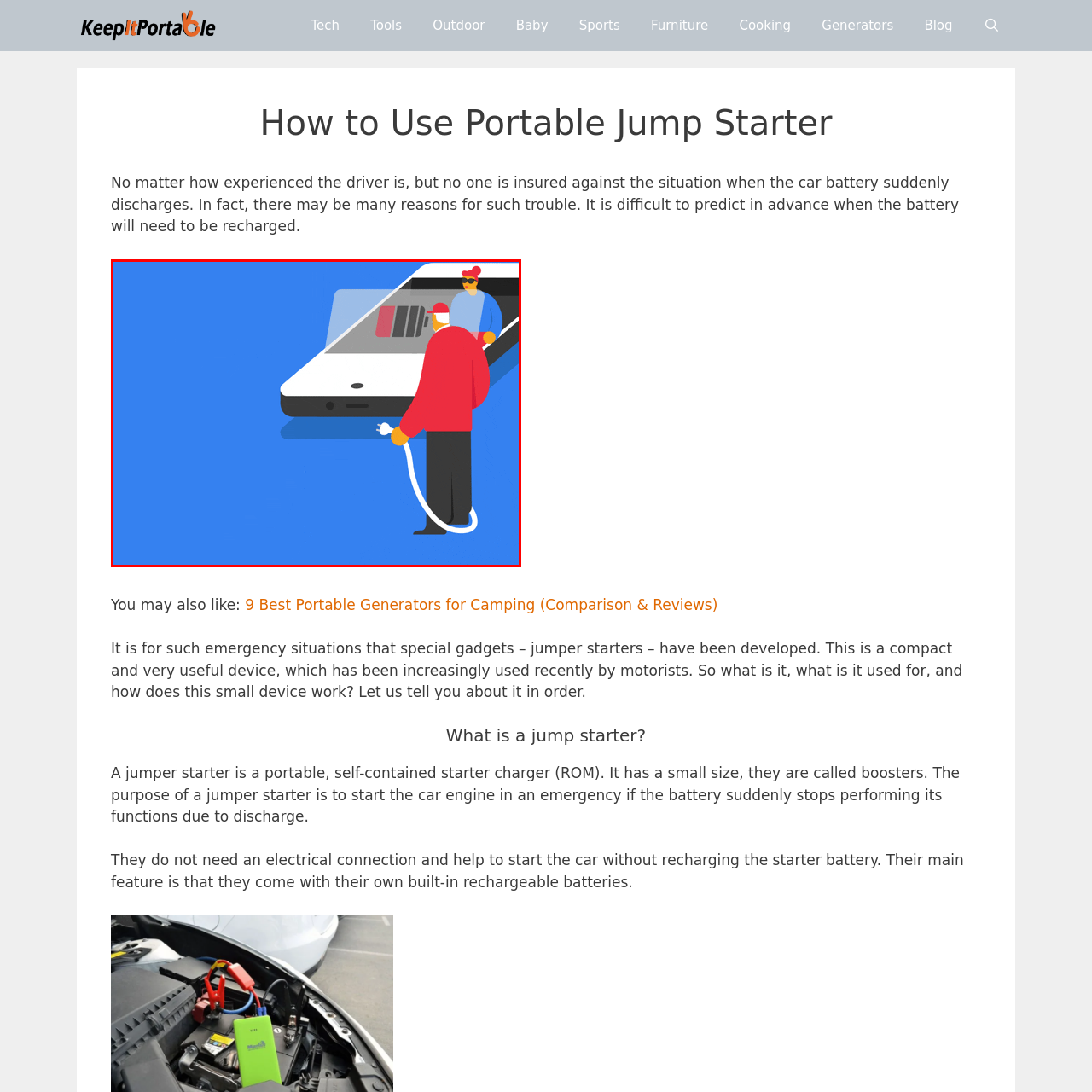How many characters are in the illustration?
Assess the image contained within the red bounding box and give a detailed answer based on the visual elements present in the image.

There are two characters in the illustration because the caption mentions 'two characters: one in a red jacket... and the other character, dressed in a blue outfit and wearing sunglasses'.